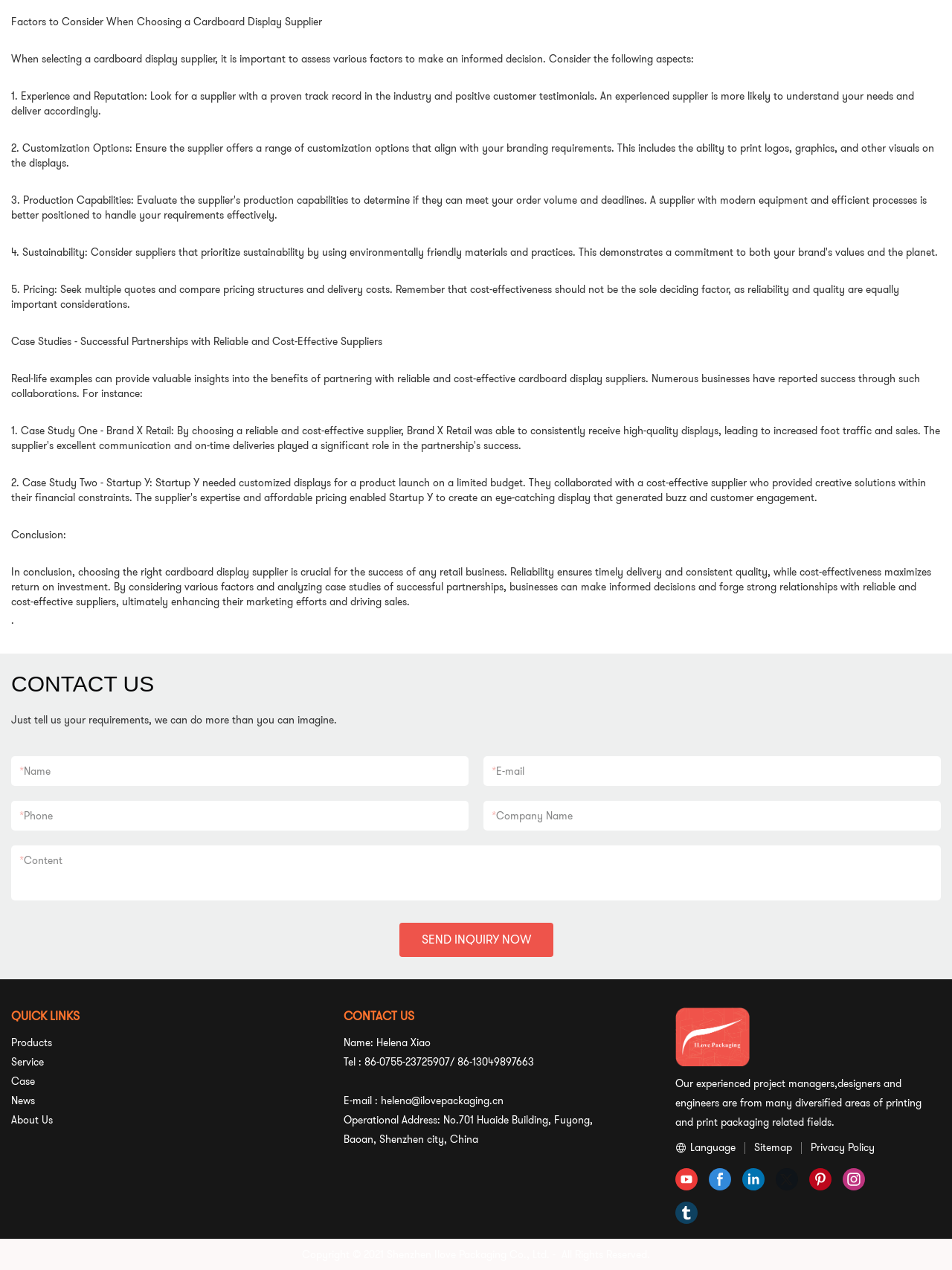Determine the bounding box coordinates of the area to click in order to meet this instruction: "Click the SEND INQUIRY NOW button".

[0.419, 0.726, 0.581, 0.753]